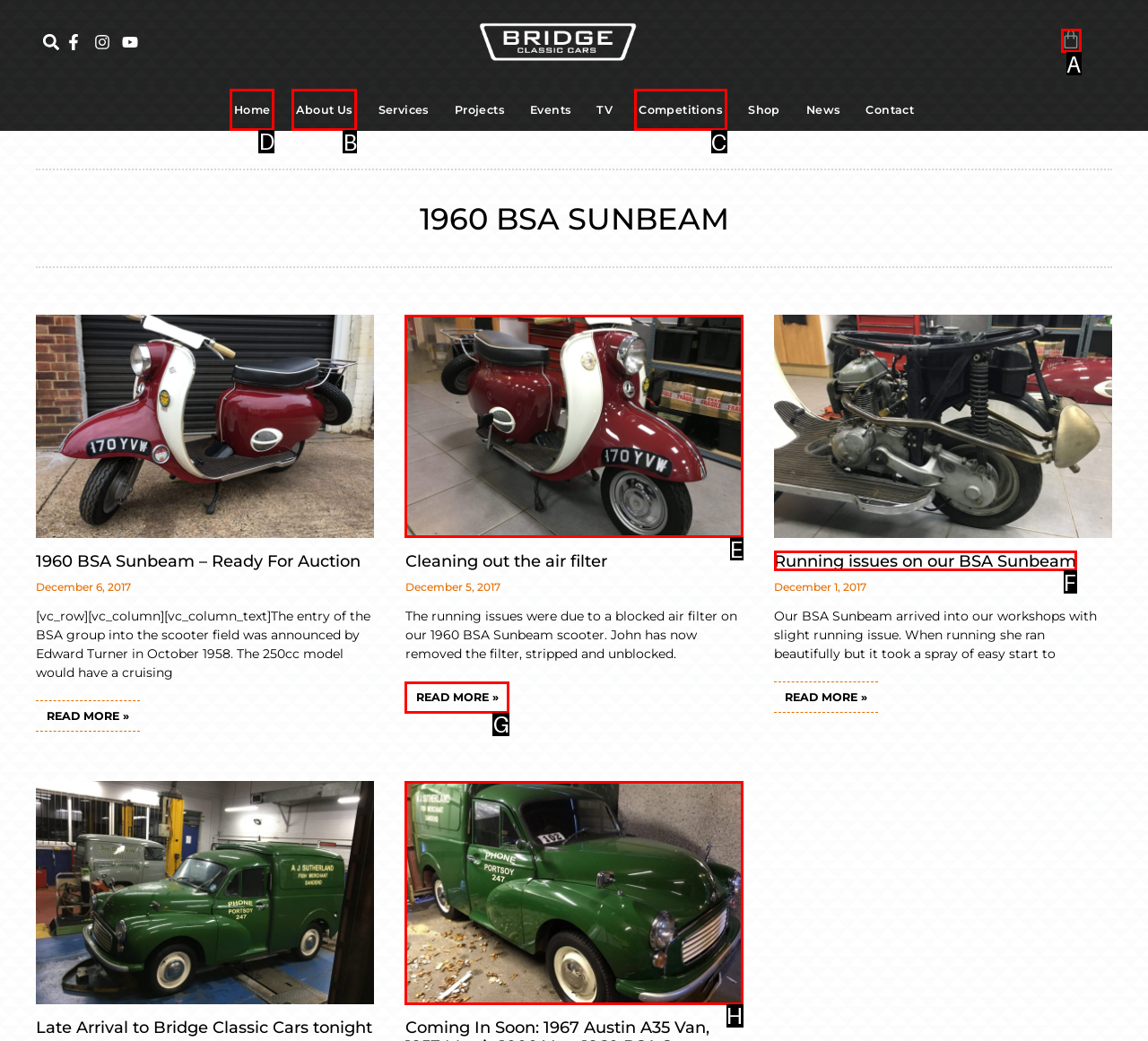Which HTML element should be clicked to perform the following task: View Home
Reply with the letter of the appropriate option.

D